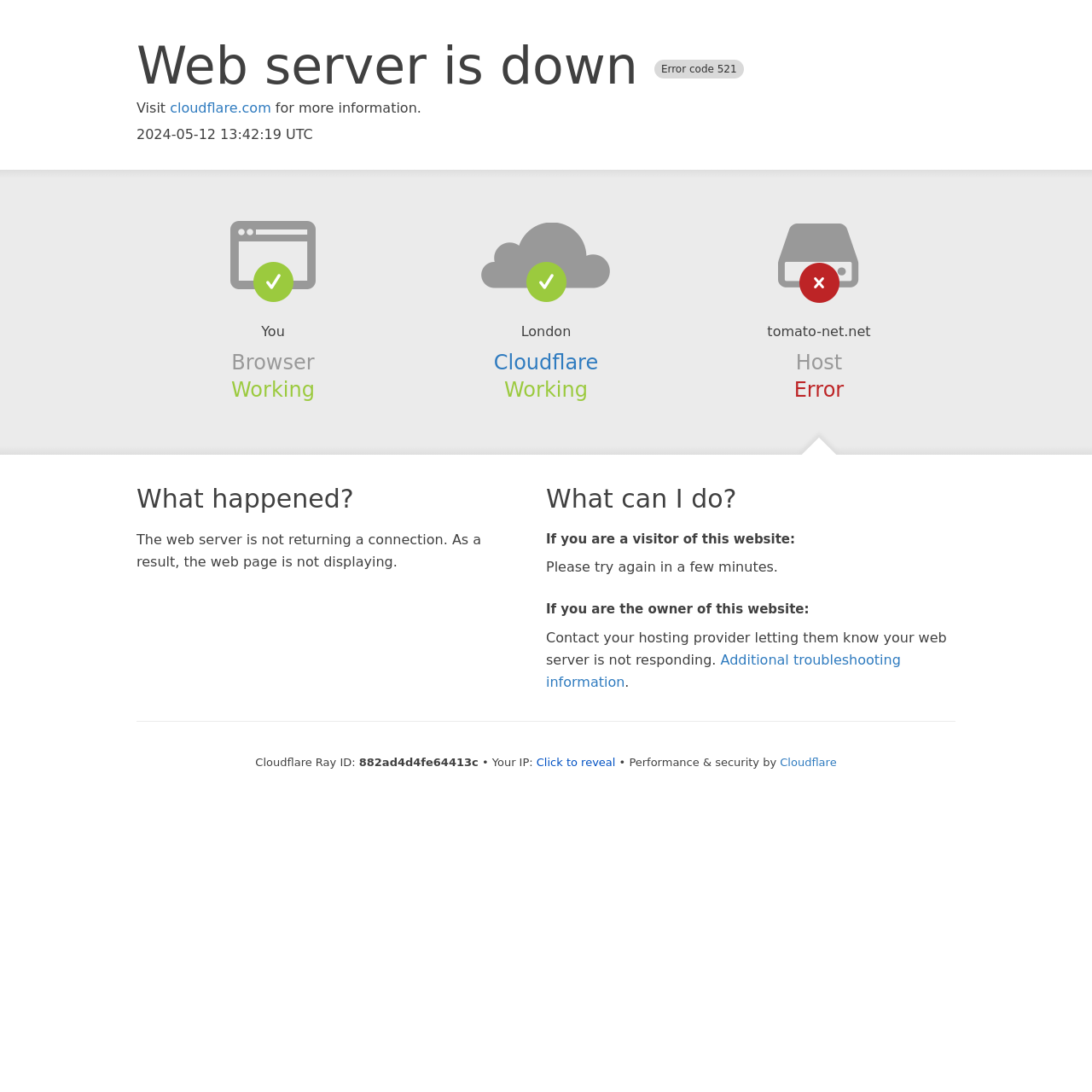Please determine the bounding box coordinates for the UI element described as: "Click to reveal".

[0.491, 0.692, 0.564, 0.704]